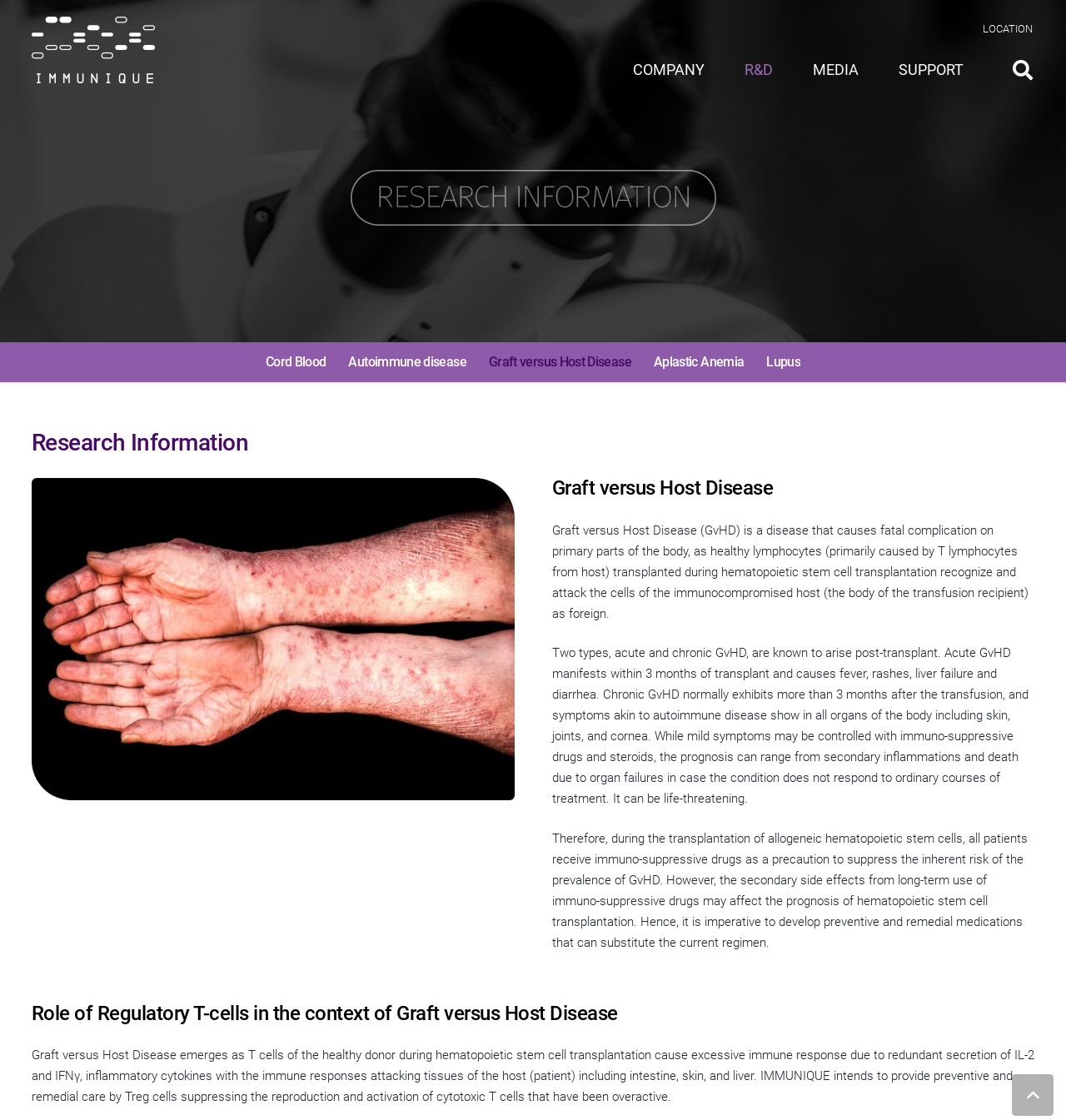How many latest news articles are listed on this webpage?
Your answer should be a single word or phrase derived from the screenshot.

4